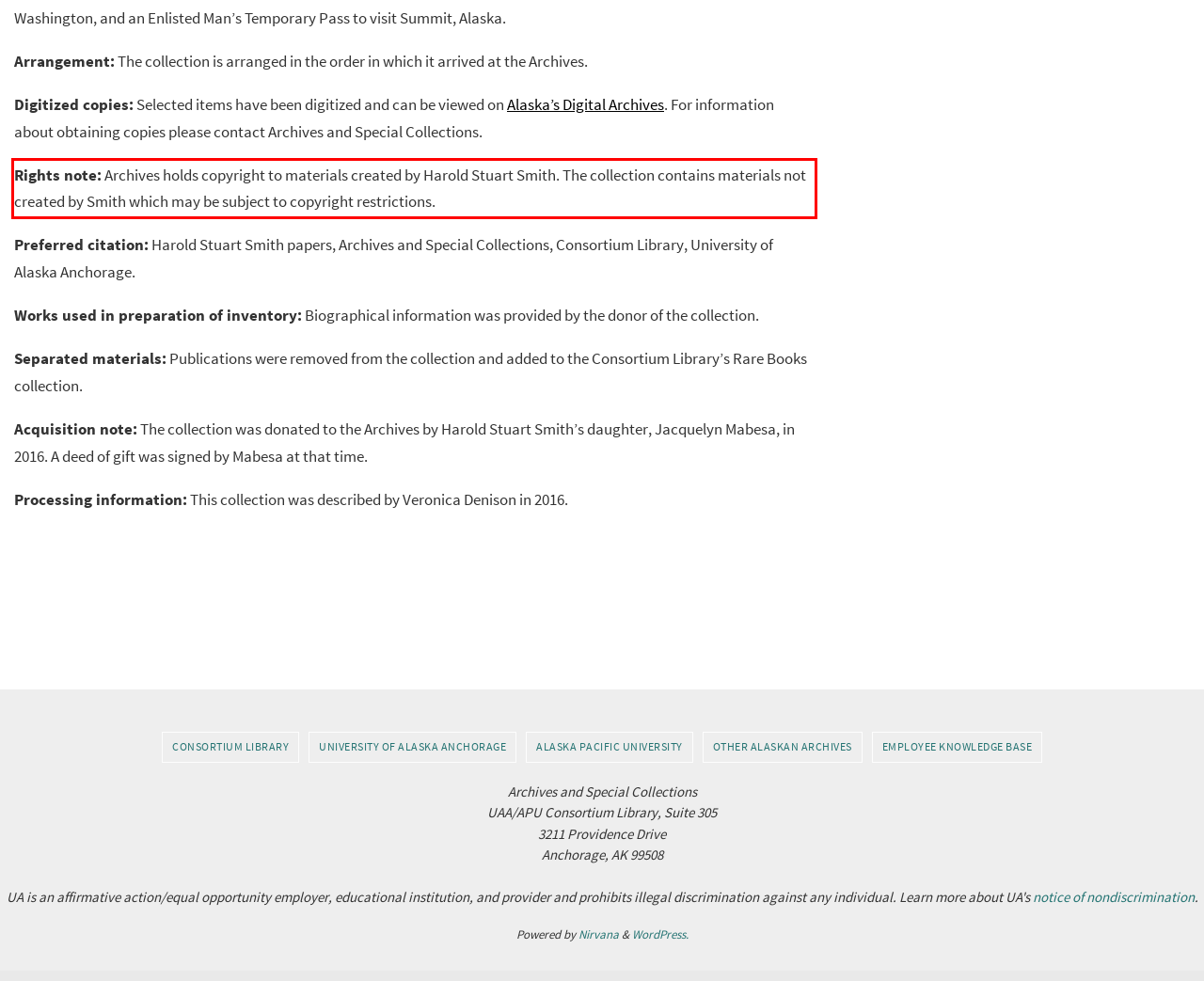Using OCR, extract the text content found within the red bounding box in the given webpage screenshot.

Rights note: Archives holds copyright to materials created by Harold Stuart Smith. The collection contains materials not created by Smith which may be subject to copyright restrictions.